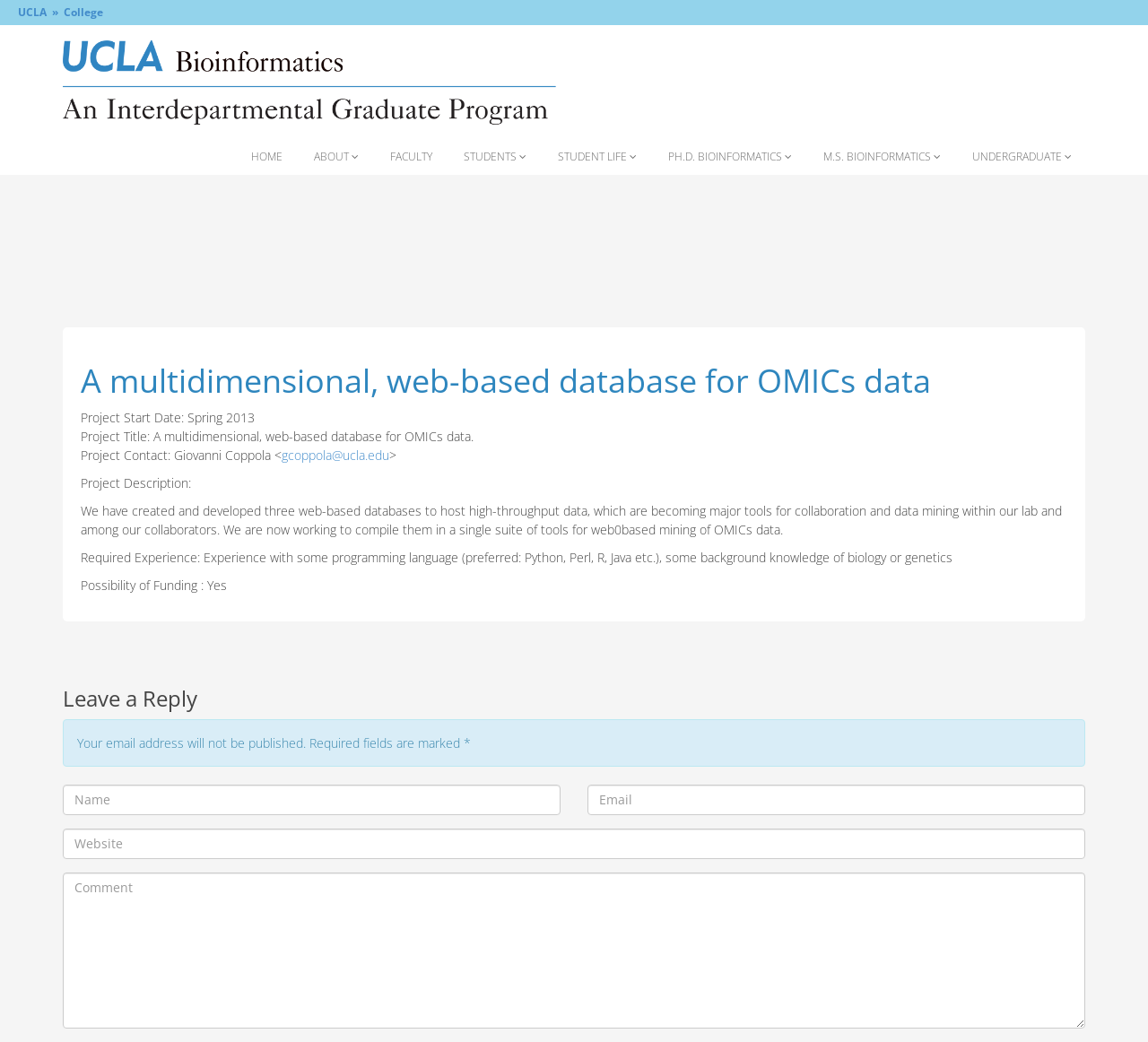Provide a brief response to the question below using one word or phrase:
How many textboxes are there for leaving a reply?

4